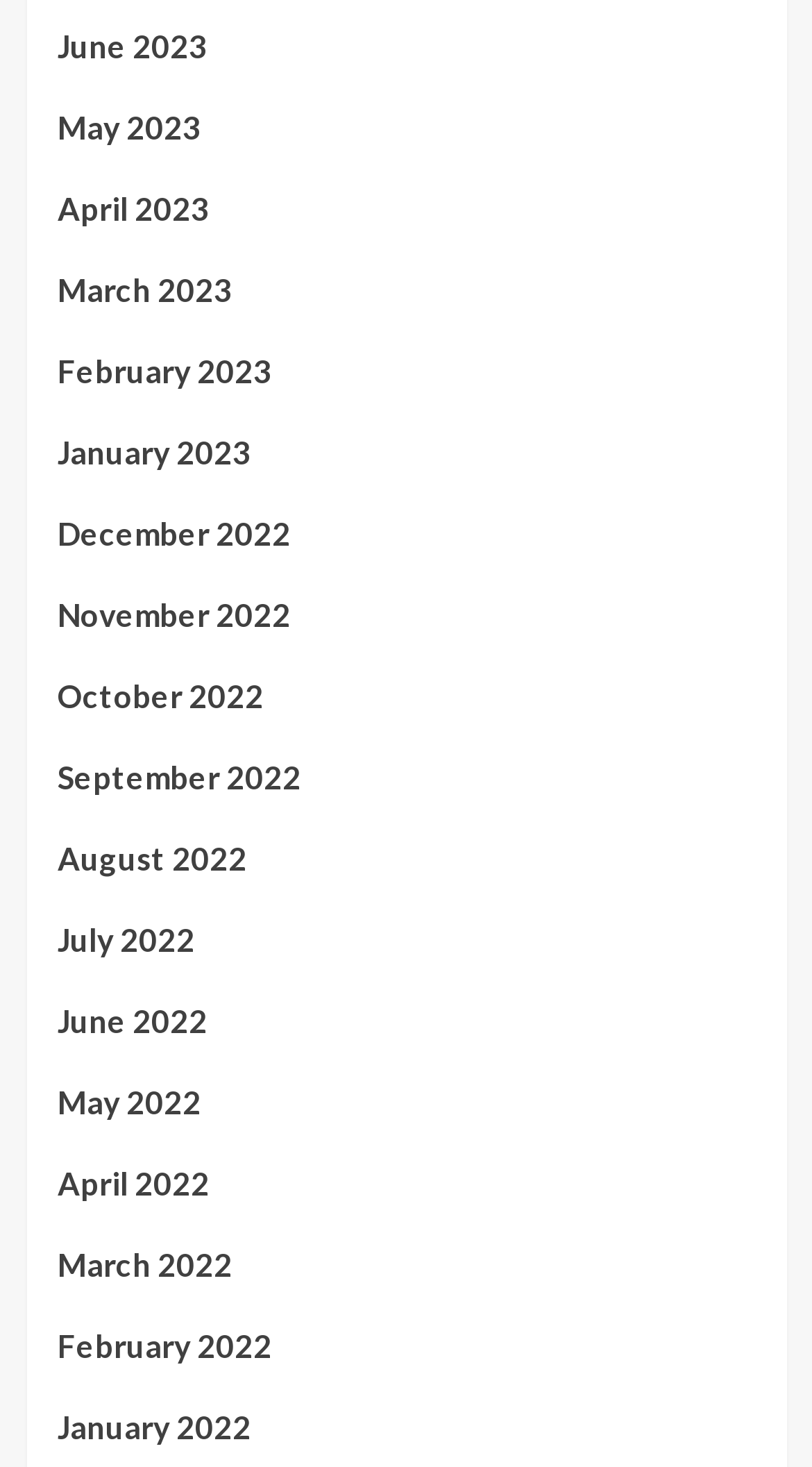Determine the bounding box coordinates of the element's region needed to click to follow the instruction: "view June 2023". Provide these coordinates as four float numbers between 0 and 1, formatted as [left, top, right, bottom].

[0.071, 0.014, 0.929, 0.07]